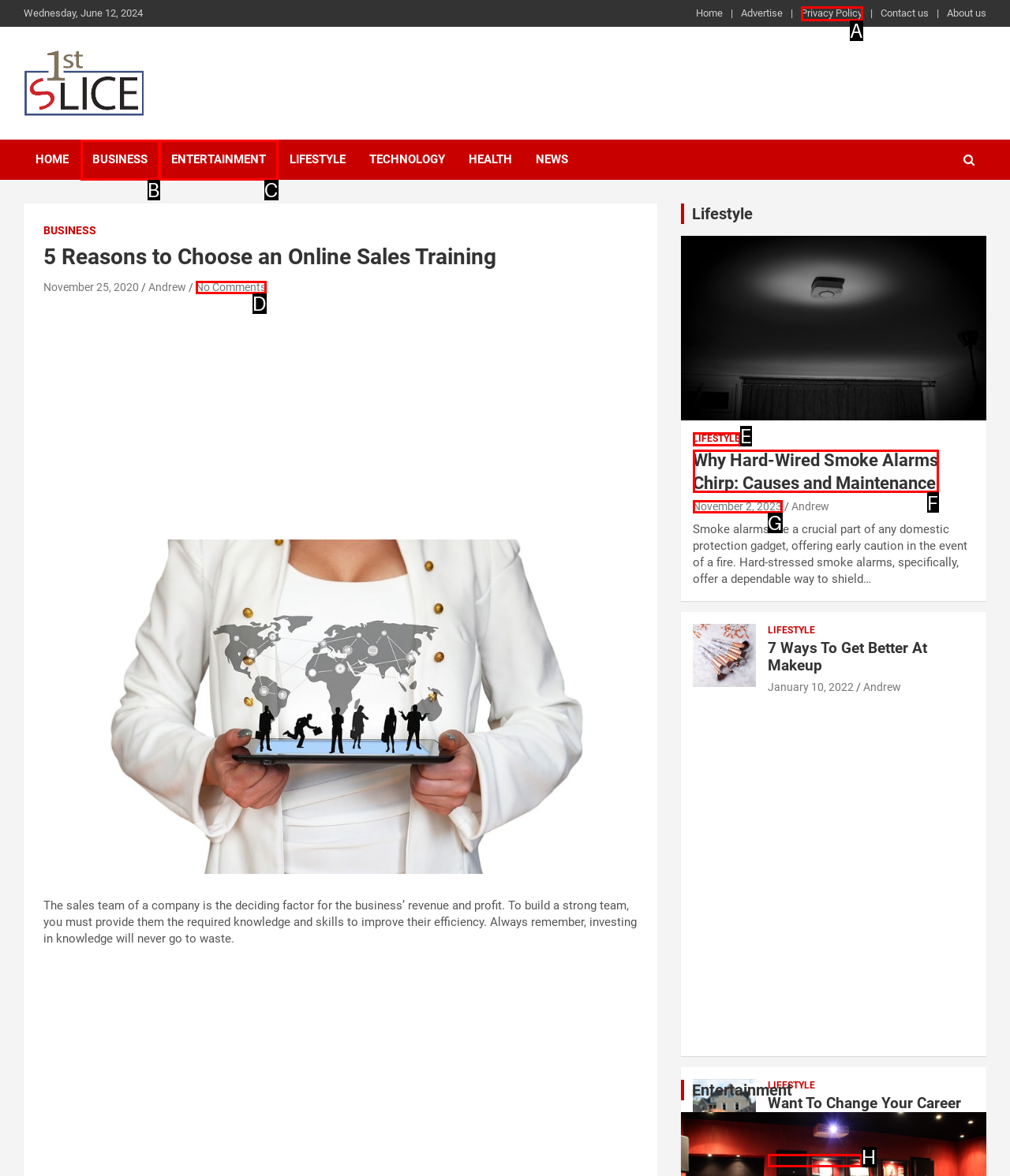Which option should I select to accomplish the task: Visit the 'LIFESTYLE' section? Respond with the corresponding letter from the given choices.

E